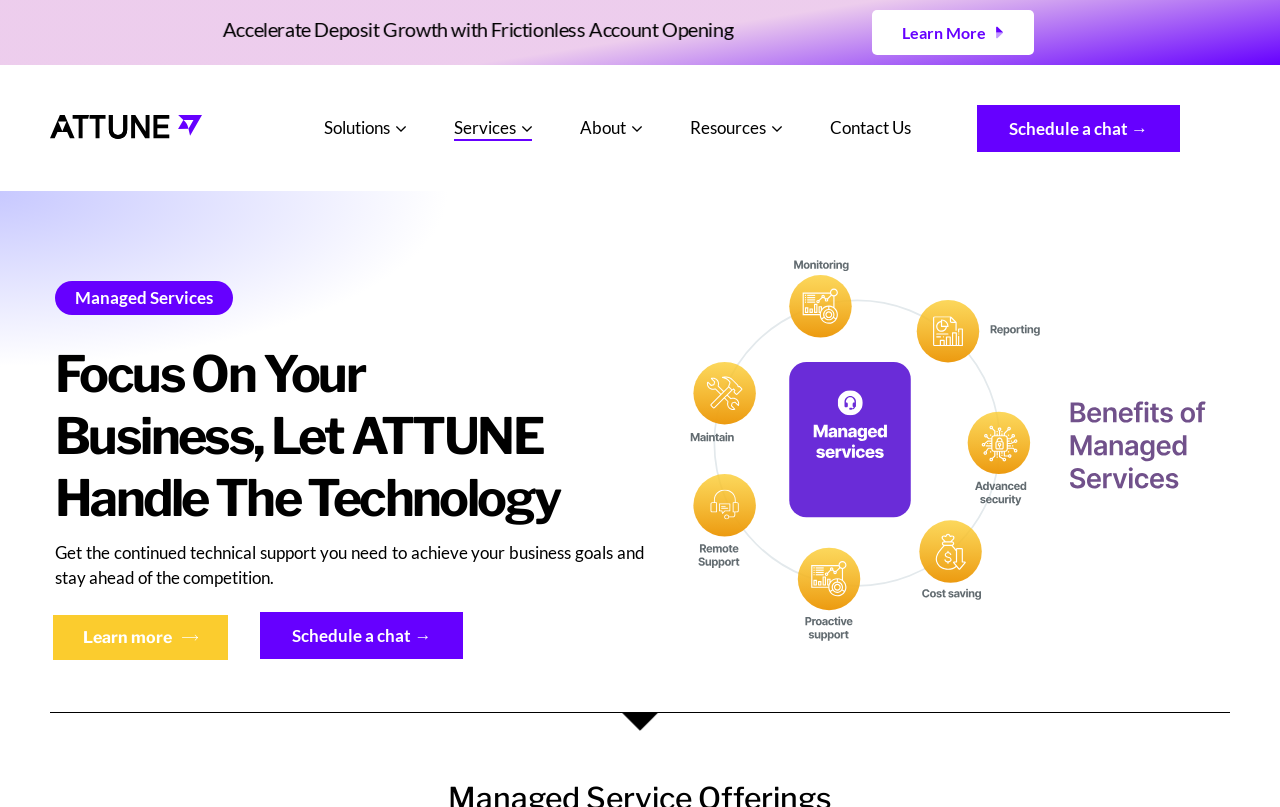Please locate the bounding box coordinates of the element that should be clicked to achieve the given instruction: "Copy a link to this post to clipboard".

None